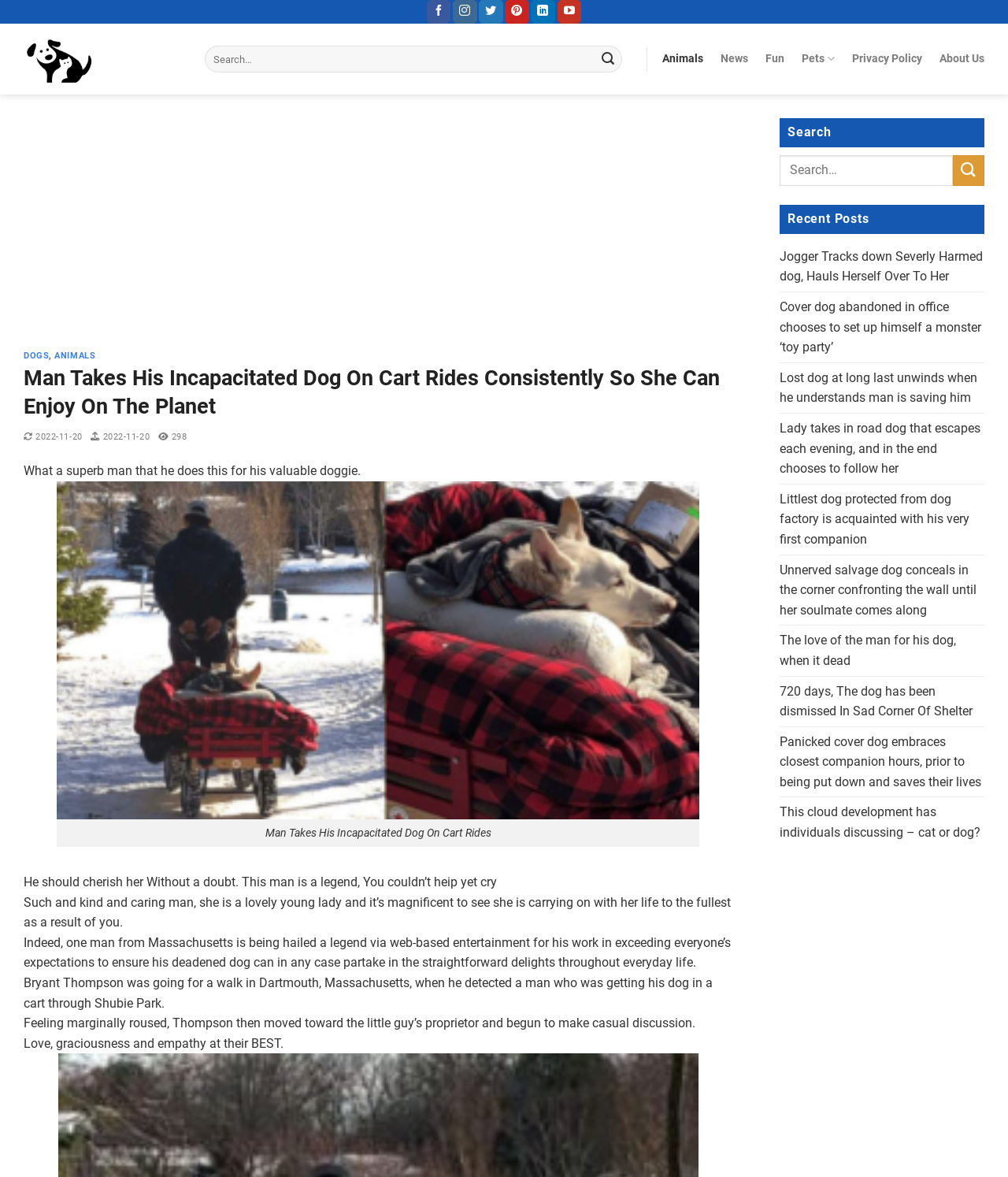Locate the bounding box coordinates of the element you need to click to accomplish the task described by this instruction: "Share this story".

[0.424, 0.0, 0.447, 0.02]